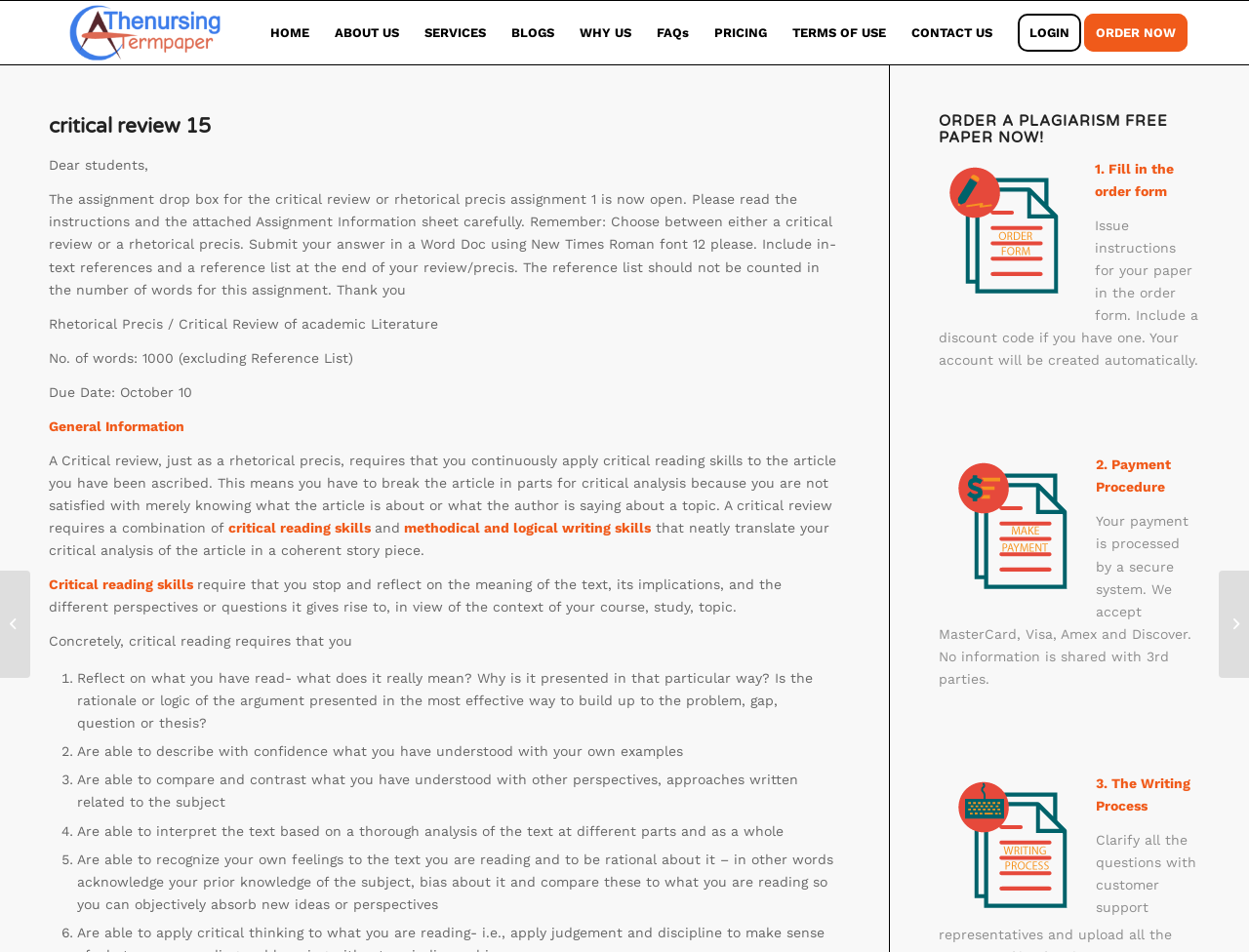Please identify the coordinates of the bounding box that should be clicked to fulfill this instruction: "Click on the 'ORDER NOW' button".

[0.868, 0.001, 0.961, 0.068]